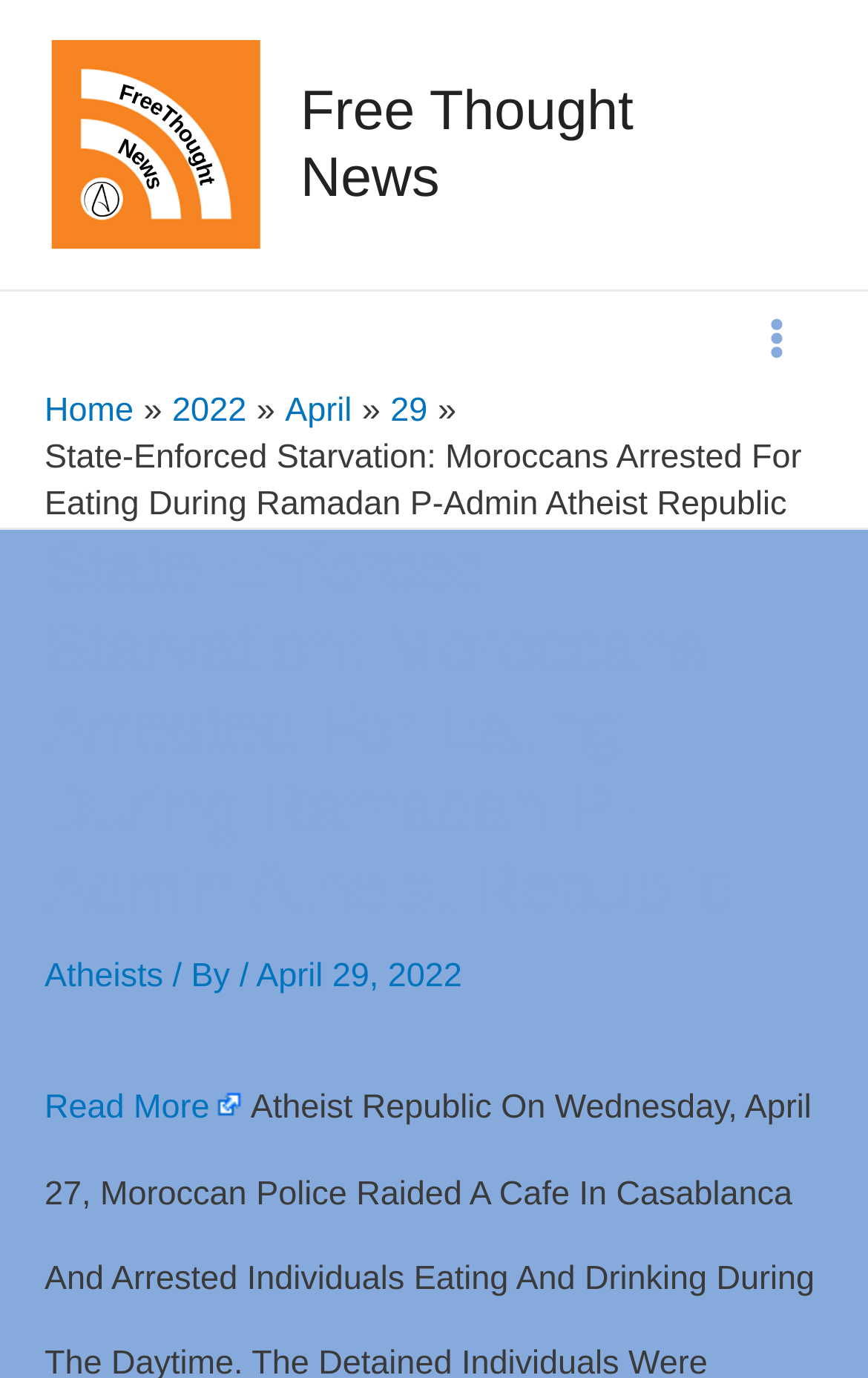Please identify the bounding box coordinates of the clickable element to fulfill the following instruction: "Read the full article". The coordinates should be four float numbers between 0 and 1, i.e., [left, top, right, bottom].

[0.051, 0.79, 0.28, 0.818]